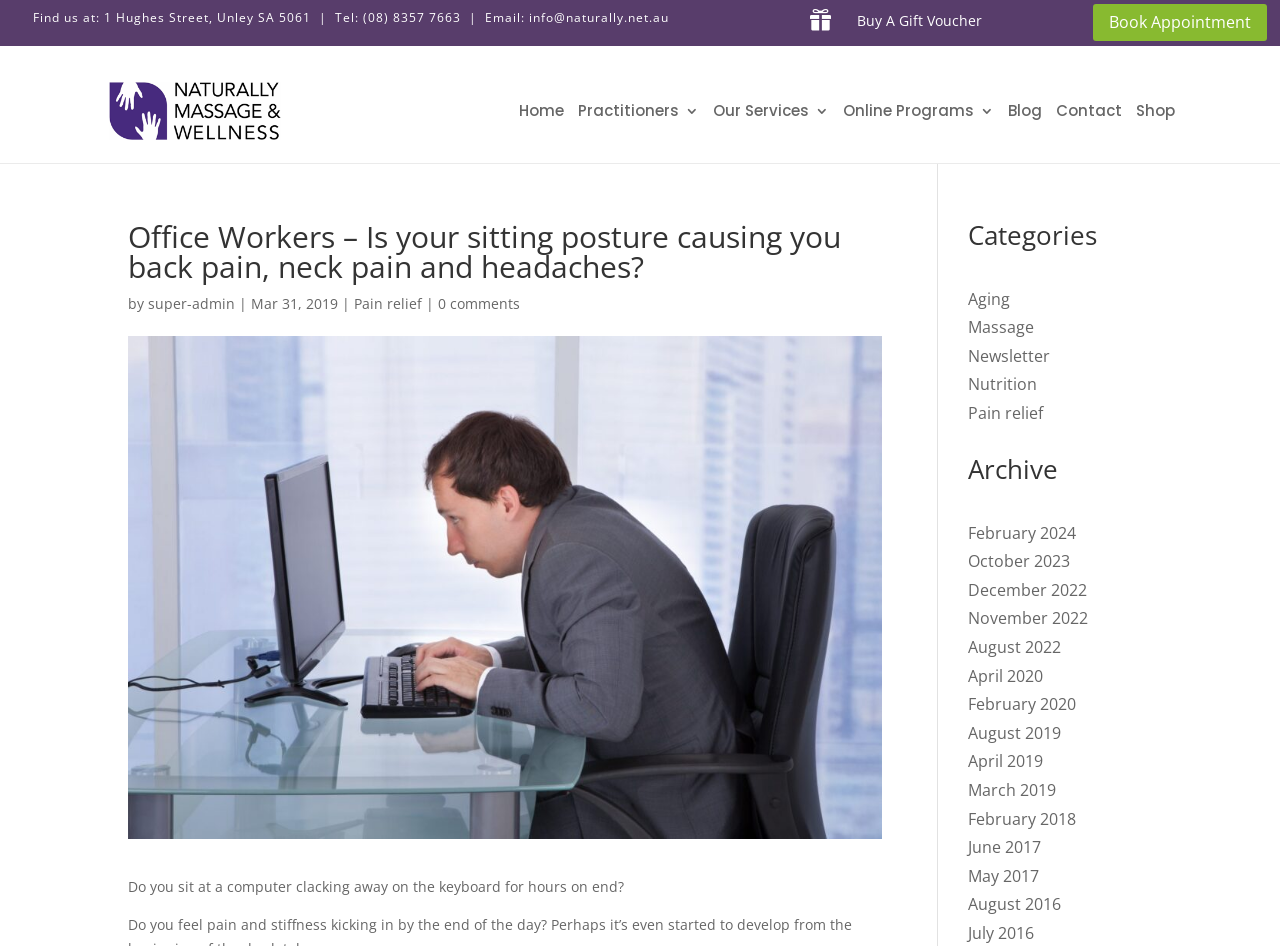Show the bounding box coordinates for the HTML element as described: "(08) 8357 7663".

[0.284, 0.01, 0.36, 0.027]